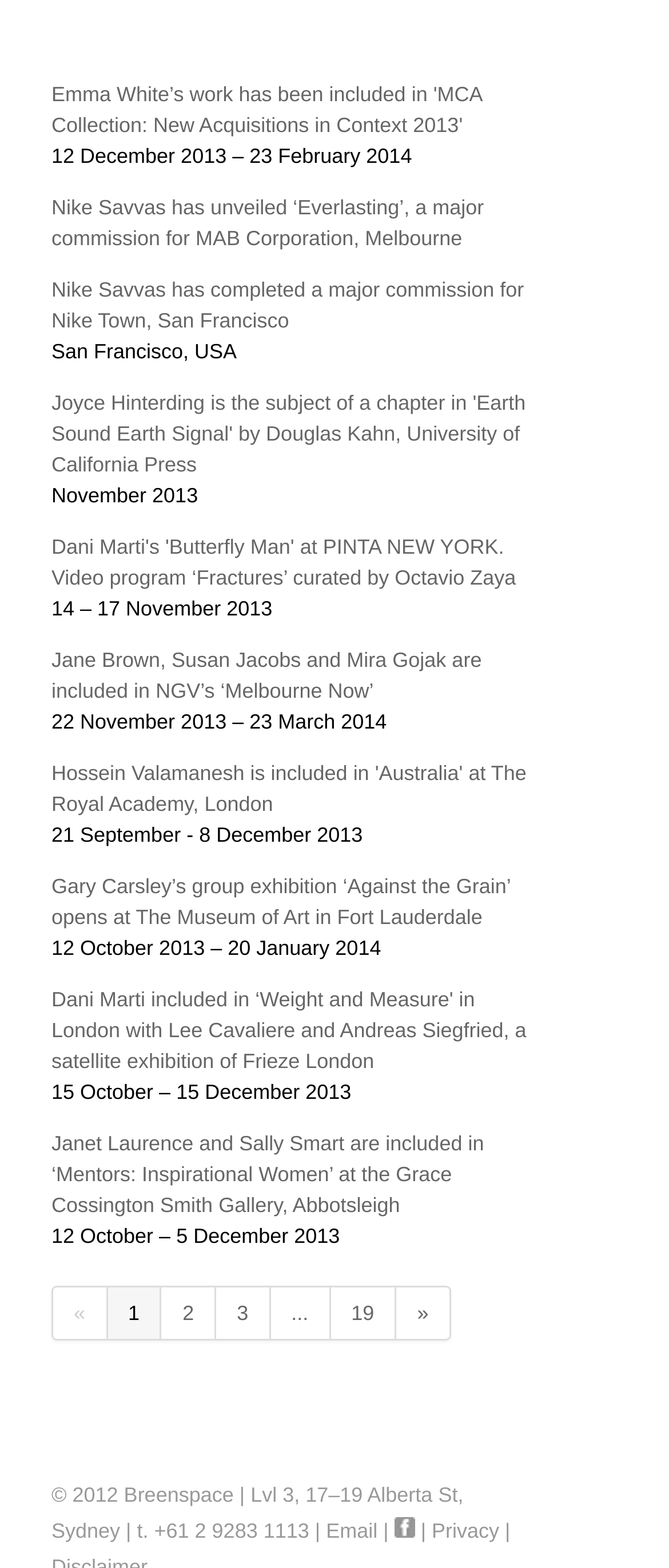Locate the bounding box coordinates of the region to be clicked to comply with the following instruction: "Send an email". The coordinates must be four float numbers between 0 and 1, in the form [left, top, right, bottom].

[0.487, 0.969, 0.564, 0.984]